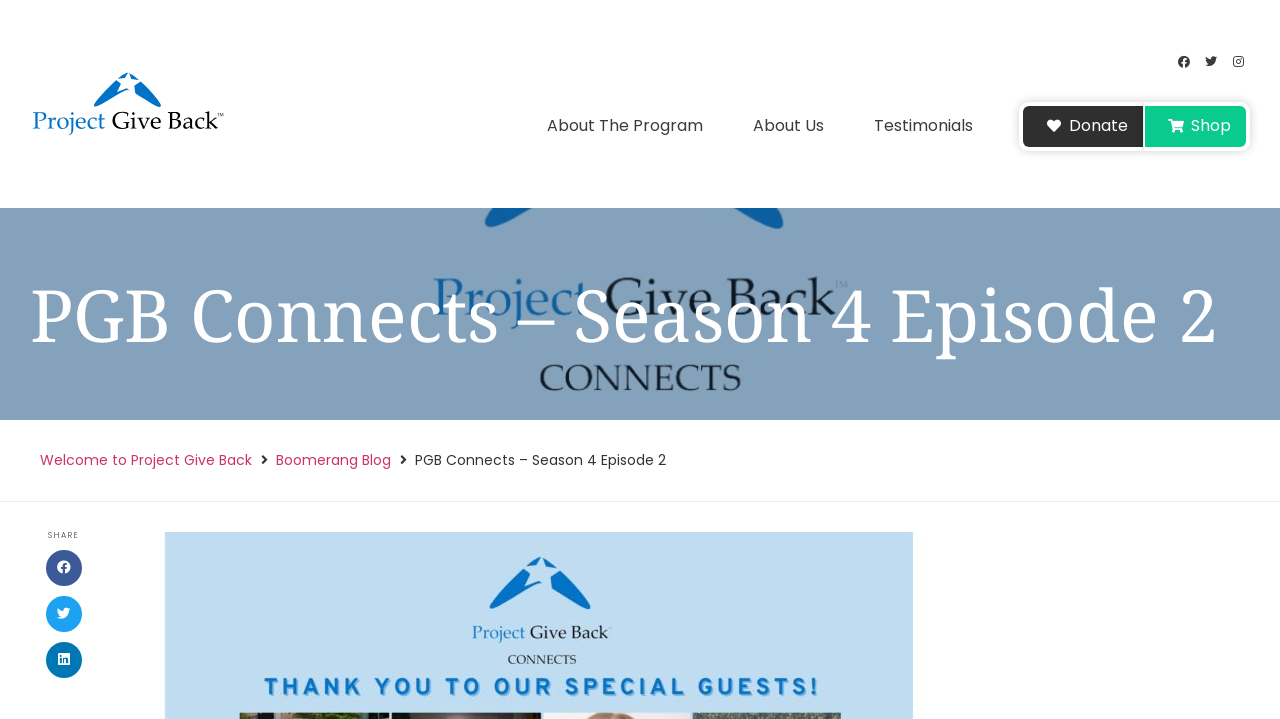Respond to the question below with a concise word or phrase:
What are the two options for supporting the program?

Donate and Shop